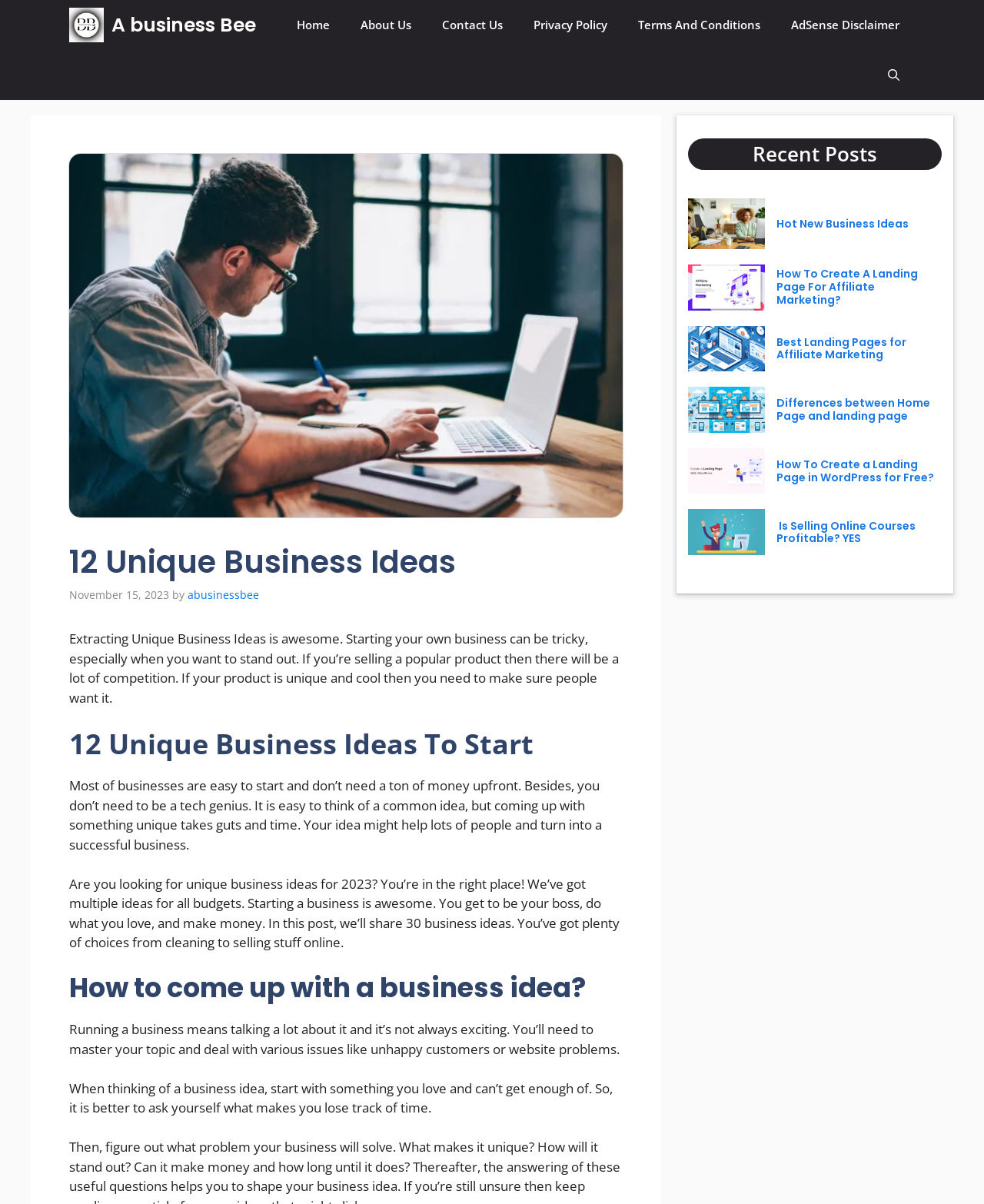Carefully examine the image and provide an in-depth answer to the question: What is the topic of the recent post 'Hot New Business Ideas'?

The recent post 'Hot New Business Ideas' is likely related to business ideas, as it is listed under the 'Recent Posts' section and has a title that suggests it is about new business ideas.